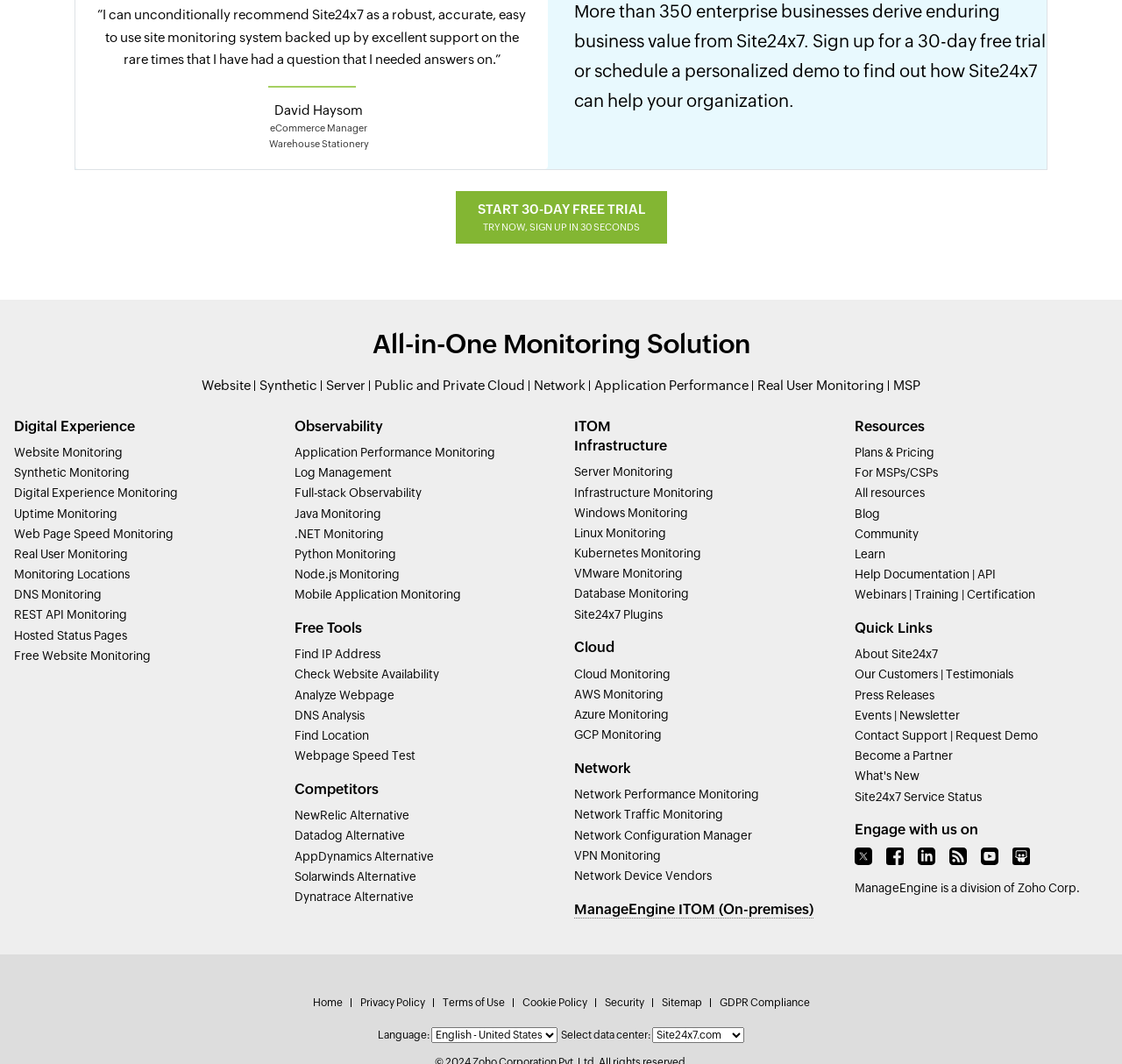Provide the bounding box coordinates for the area that should be clicked to complete the instruction: "Explore application performance monitoring".

[0.262, 0.418, 0.441, 0.432]